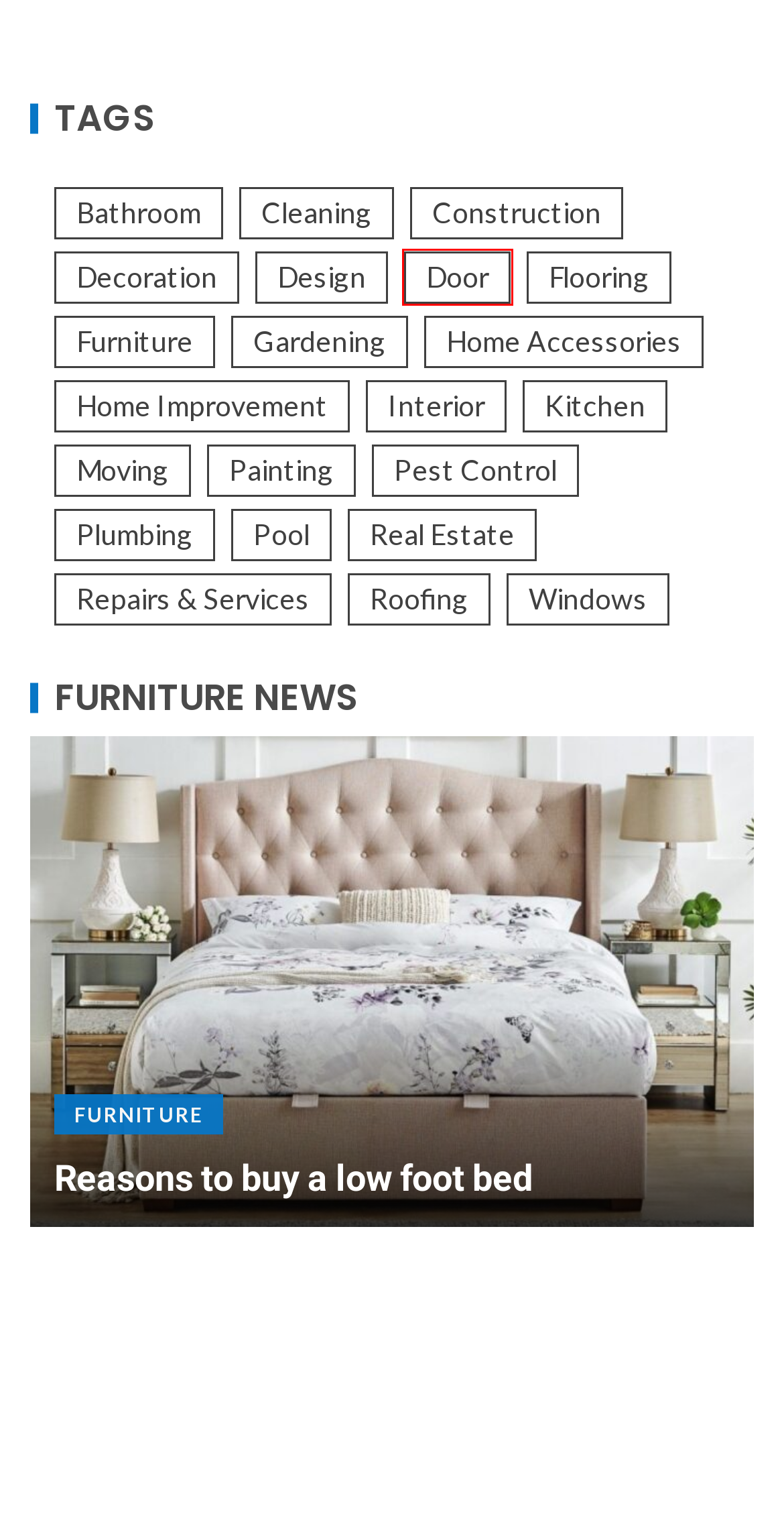Review the screenshot of a webpage that includes a red bounding box. Choose the most suitable webpage description that matches the new webpage after clicking the element within the red bounding box. Here are the candidates:
A. Real Estate | Farmhomedecorating.com
B. Gardening | Farmhomedecorating.com
C. Construction | Farmhomedecorating.com
D. Painting | Farmhomedecorating.com
E. Cleaning | Farmhomedecorating.com
F. Bathroom | Farmhomedecorating.com
G. Door | Farmhomedecorating.com
H. Flooring | Farmhomedecorating.com

G